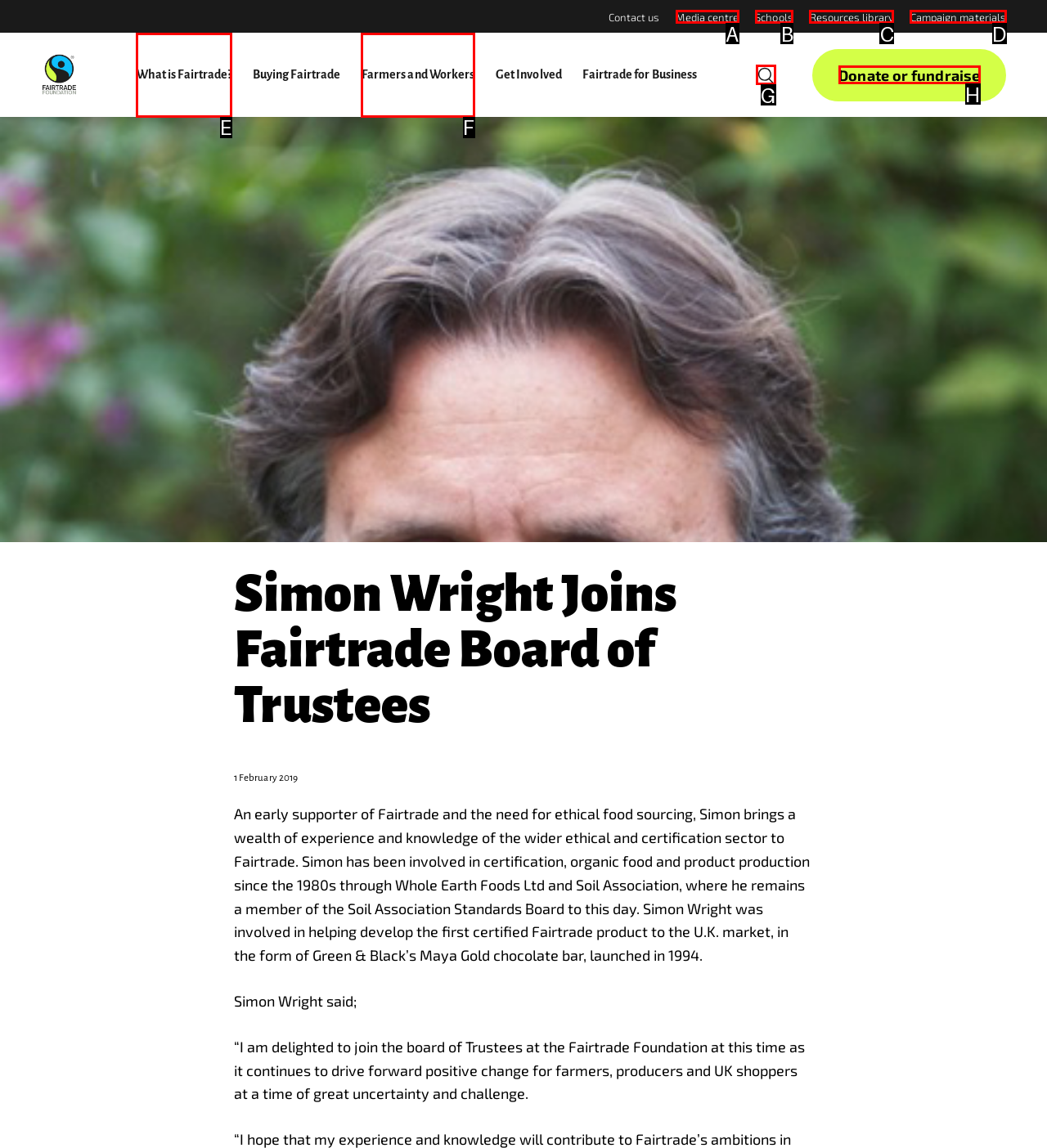Select the HTML element that corresponds to the description: Campaign materials. Answer with the letter of the matching option directly from the choices given.

D